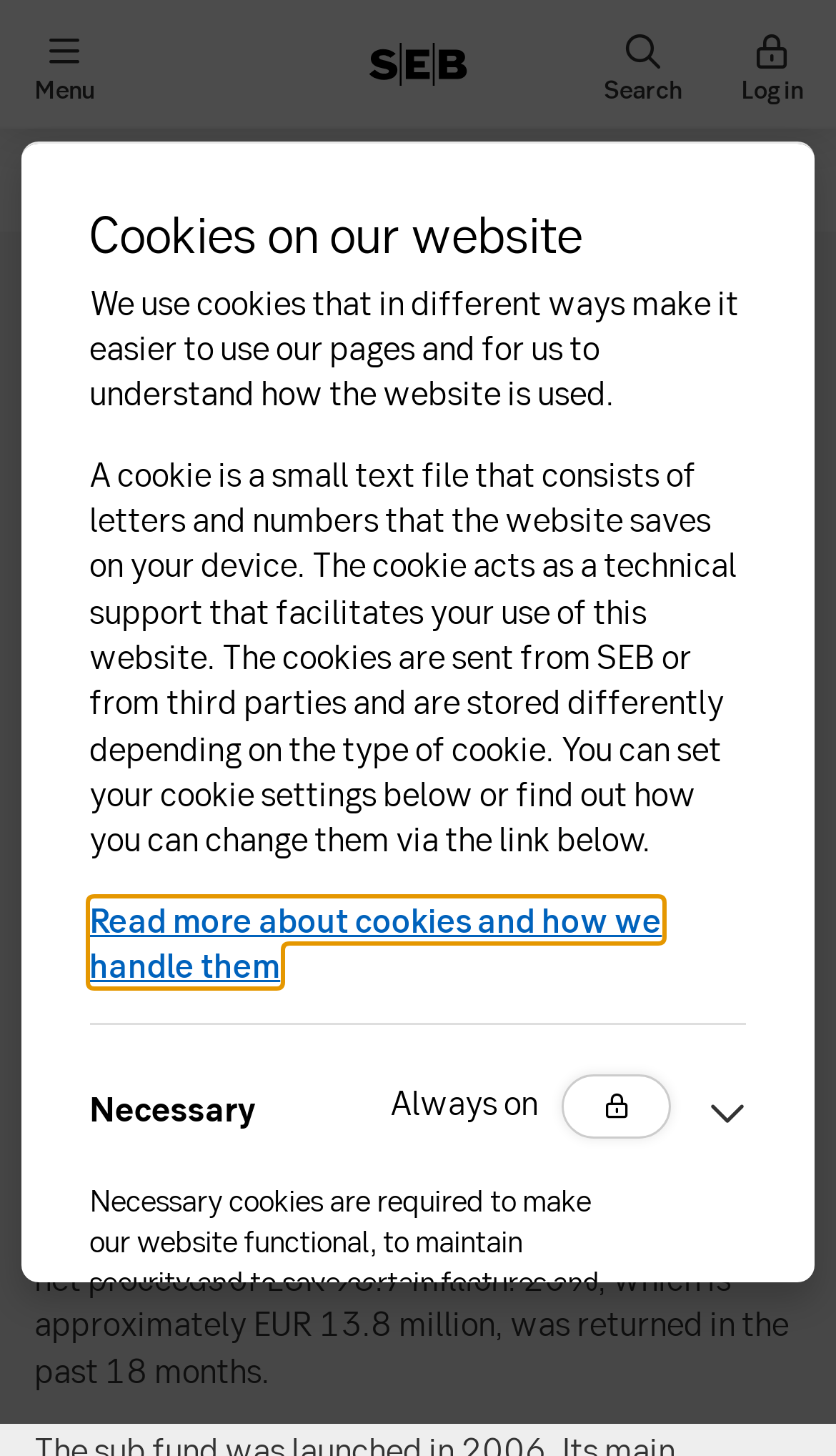Using the description "Funds news list", locate and provide the bounding box of the UI element.

[0.09, 0.108, 0.365, 0.139]